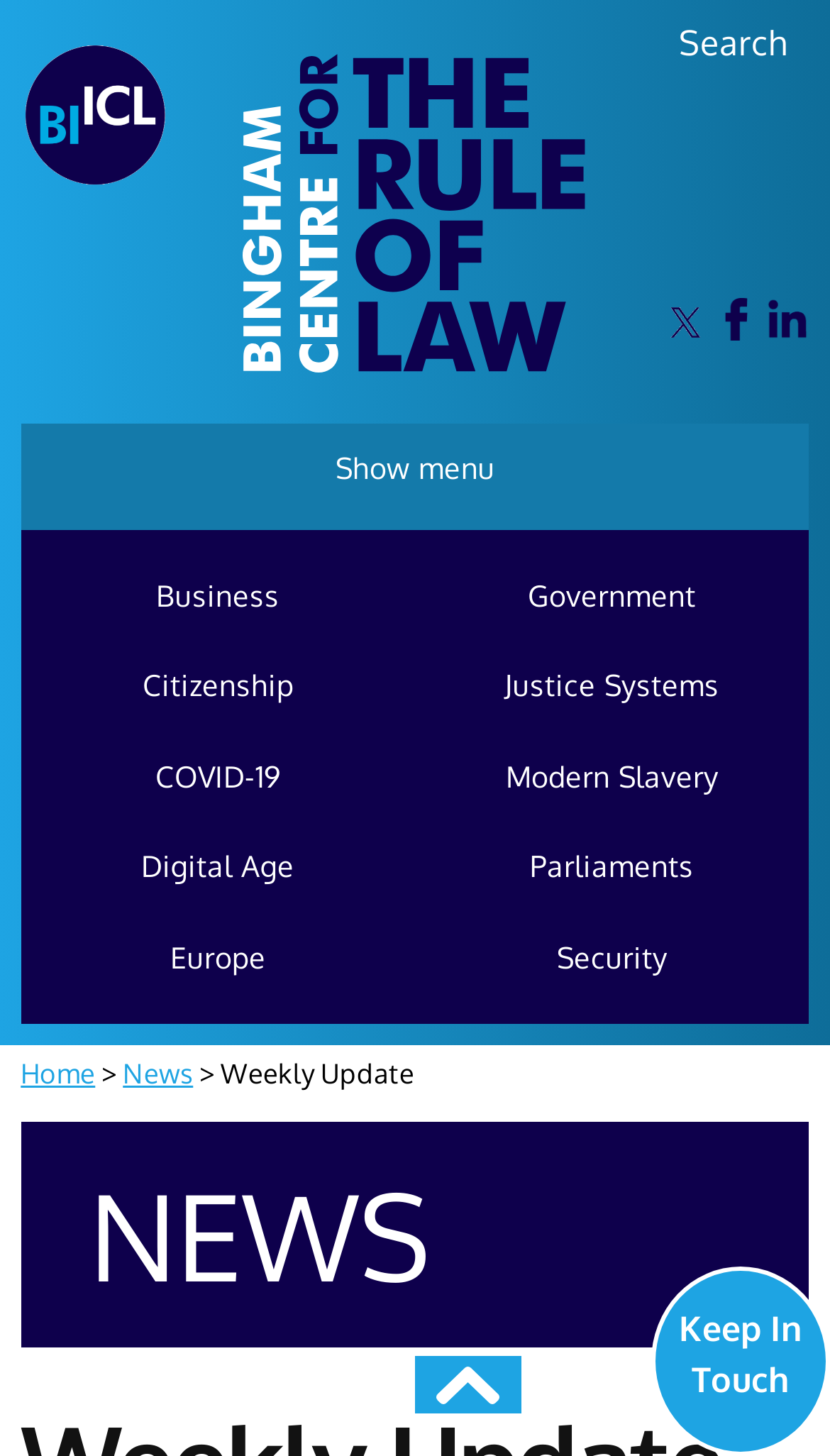What is the purpose of the 'Yes, I agree' button?
Respond to the question with a well-detailed and thorough answer.

I inferred the purpose of the 'Yes, I agree' button by looking at the text above it, which says 'We use cookies to give you the best online experience. Please let us know if you agree to all of these cookies'. This suggests that the button is used to accept cookies.